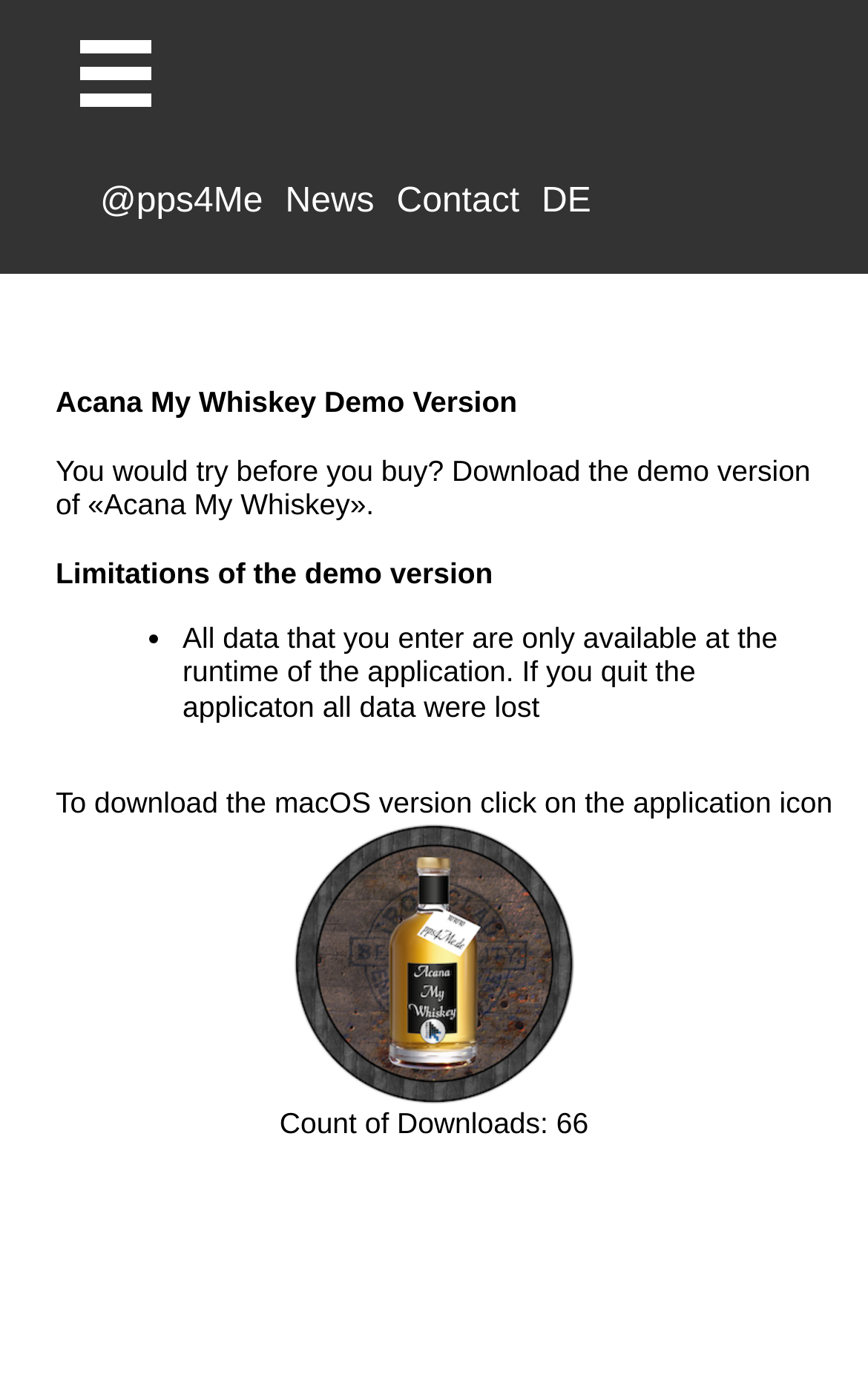What is the name of the whiskey demo?
Please provide a single word or phrase as the answer based on the screenshot.

Acana My Whiskey